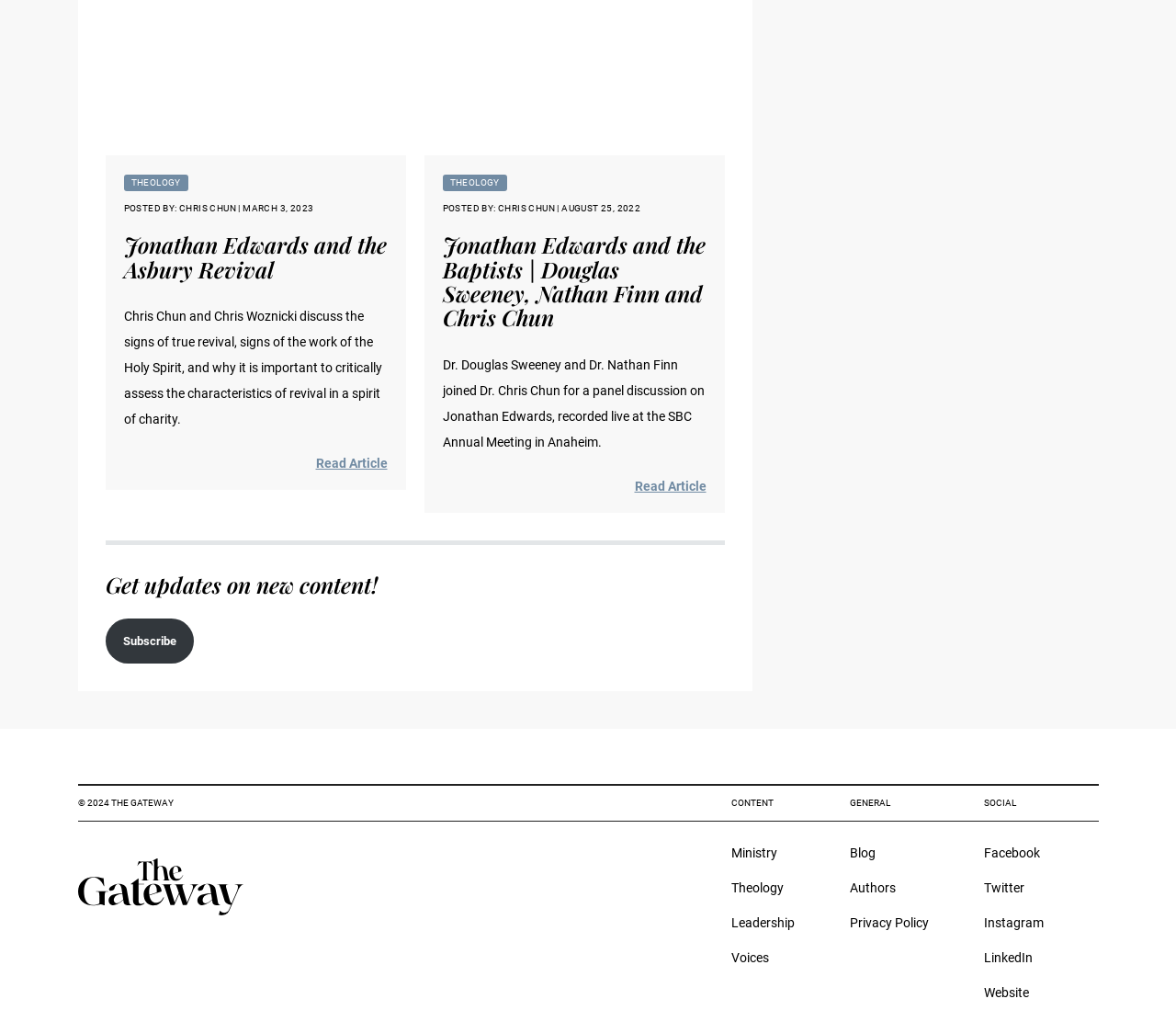What is the purpose of the 'Subscribe' link?
Using the information from the image, provide a comprehensive answer to the question.

The 'Subscribe' link is located next to the heading 'Get updates on new content!' which suggests that clicking on this link will allow users to receive updates on new content published on the website.